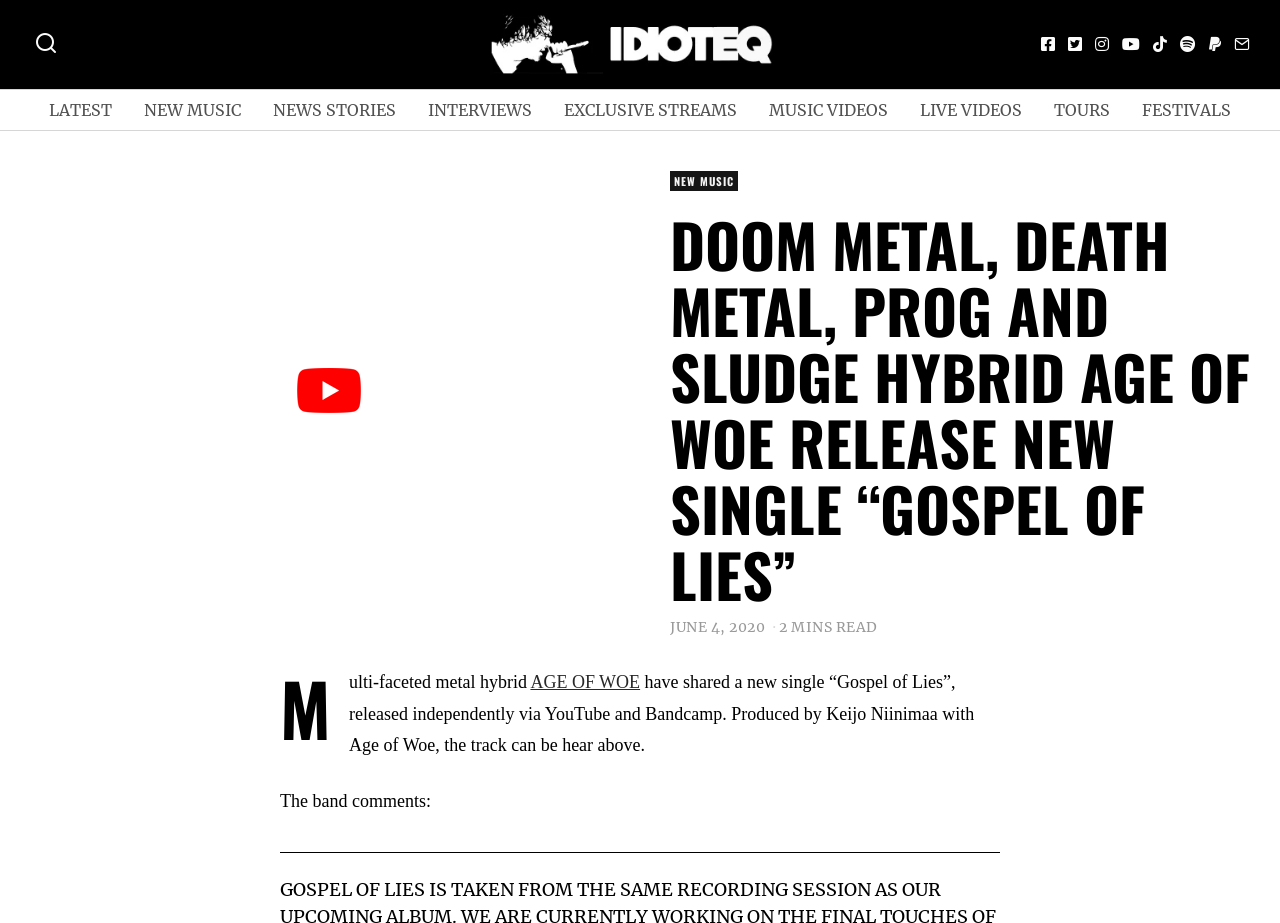Specify the bounding box coordinates of the element's region that should be clicked to achieve the following instruction: "Read about AGE OF WOE". The bounding box coordinates consist of four float numbers between 0 and 1, in the format [left, top, right, bottom].

[0.414, 0.728, 0.5, 0.75]